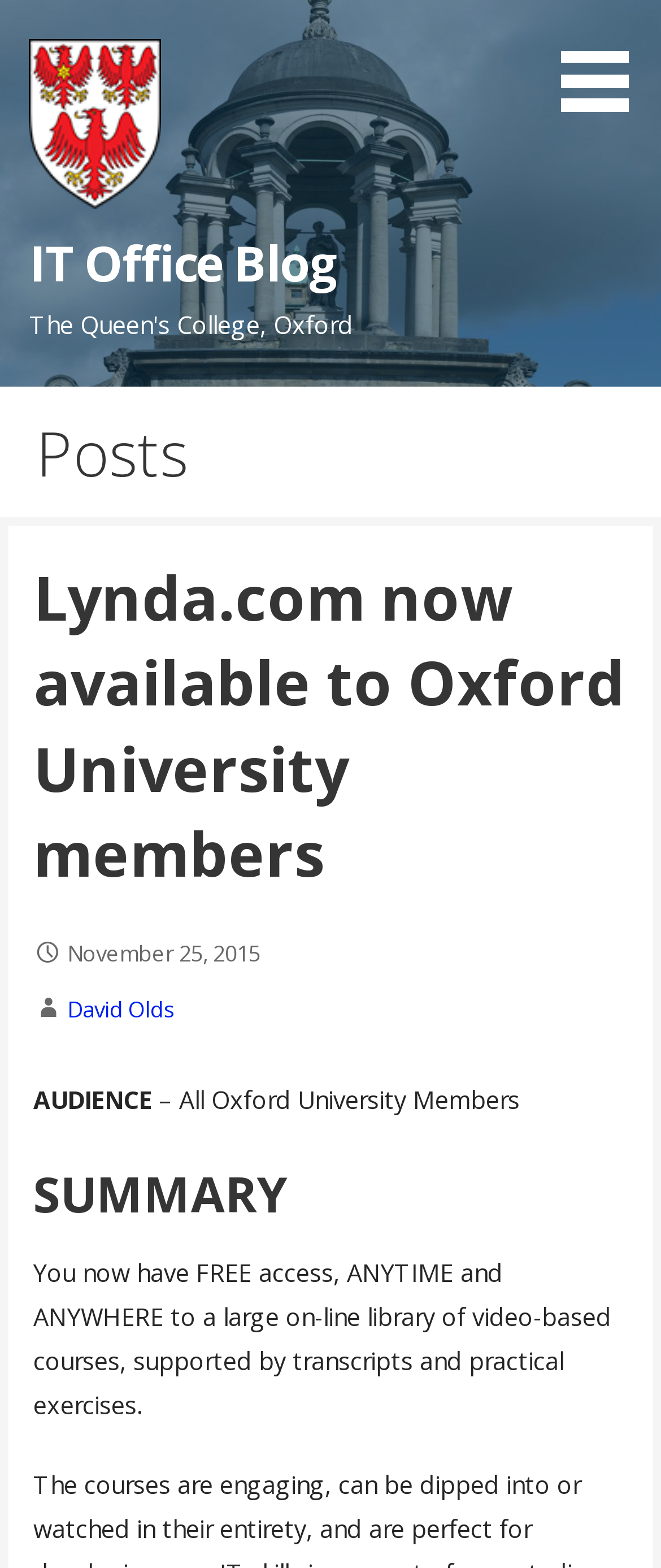What is the name of the blog? Analyze the screenshot and reply with just one word or a short phrase.

IT Office Blog